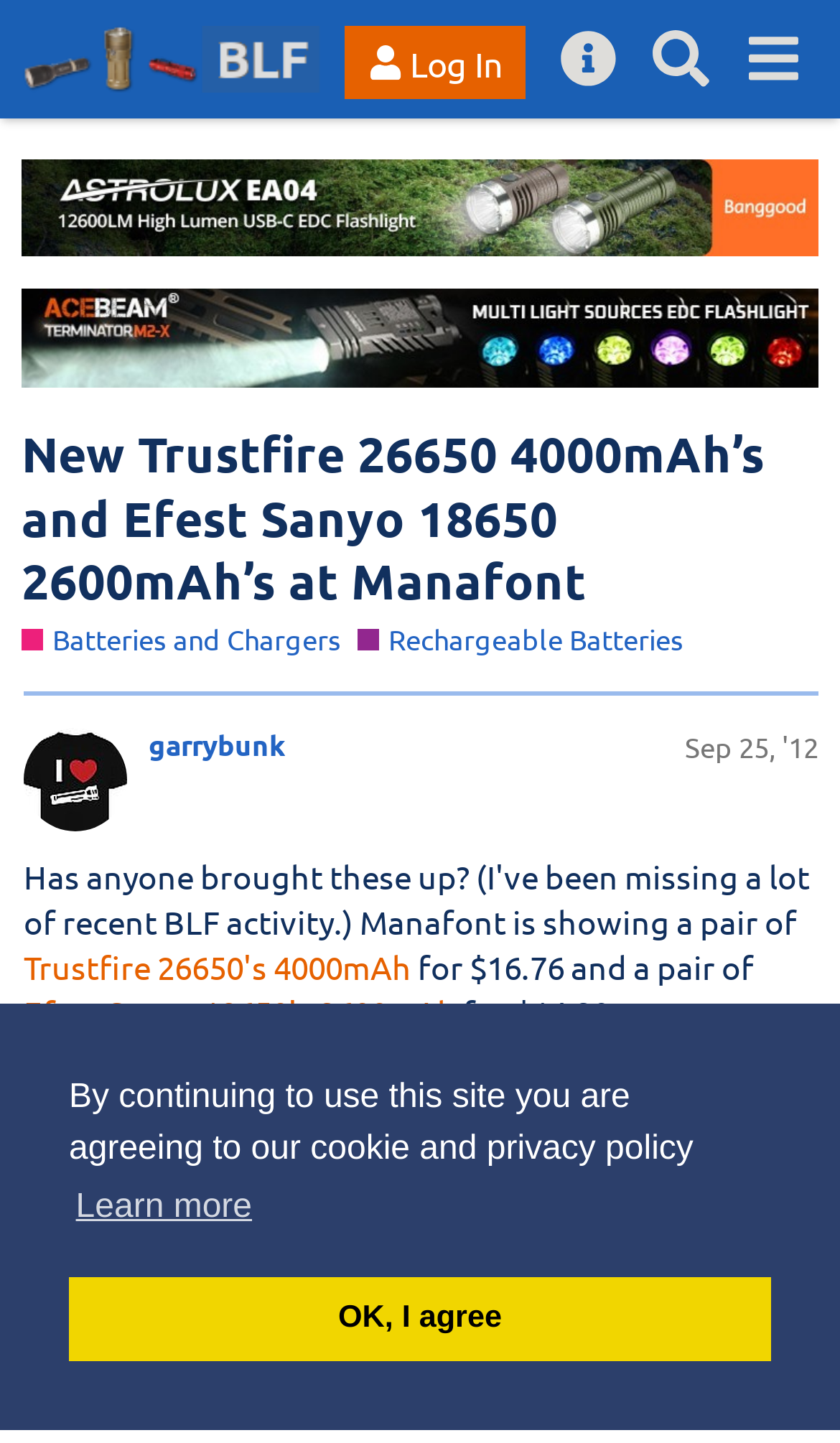Please provide a comprehensive answer to the question below using the information from the image: Who started the discussion?

The discussion was started by garrybunk as indicated by the text 'garrybunk Sep 25, '12' which is the username and date of the post.